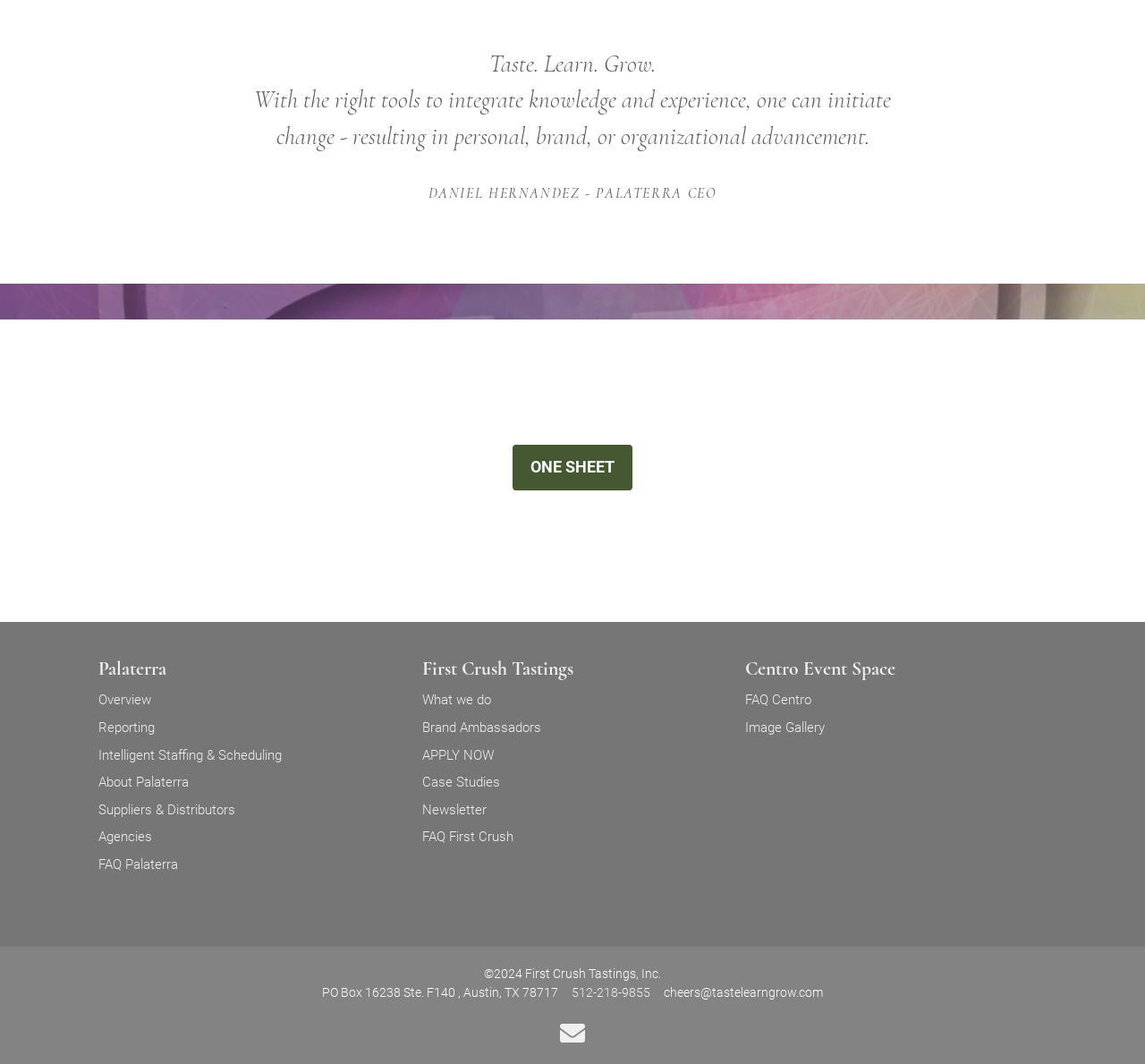Given the element description Centro Event Space, specify the bounding box coordinates of the corresponding UI element in the format (top-left x, top-left y, bottom-right x, bottom-right y). All values must be between 0 and 1.

[0.651, 0.617, 0.782, 0.639]